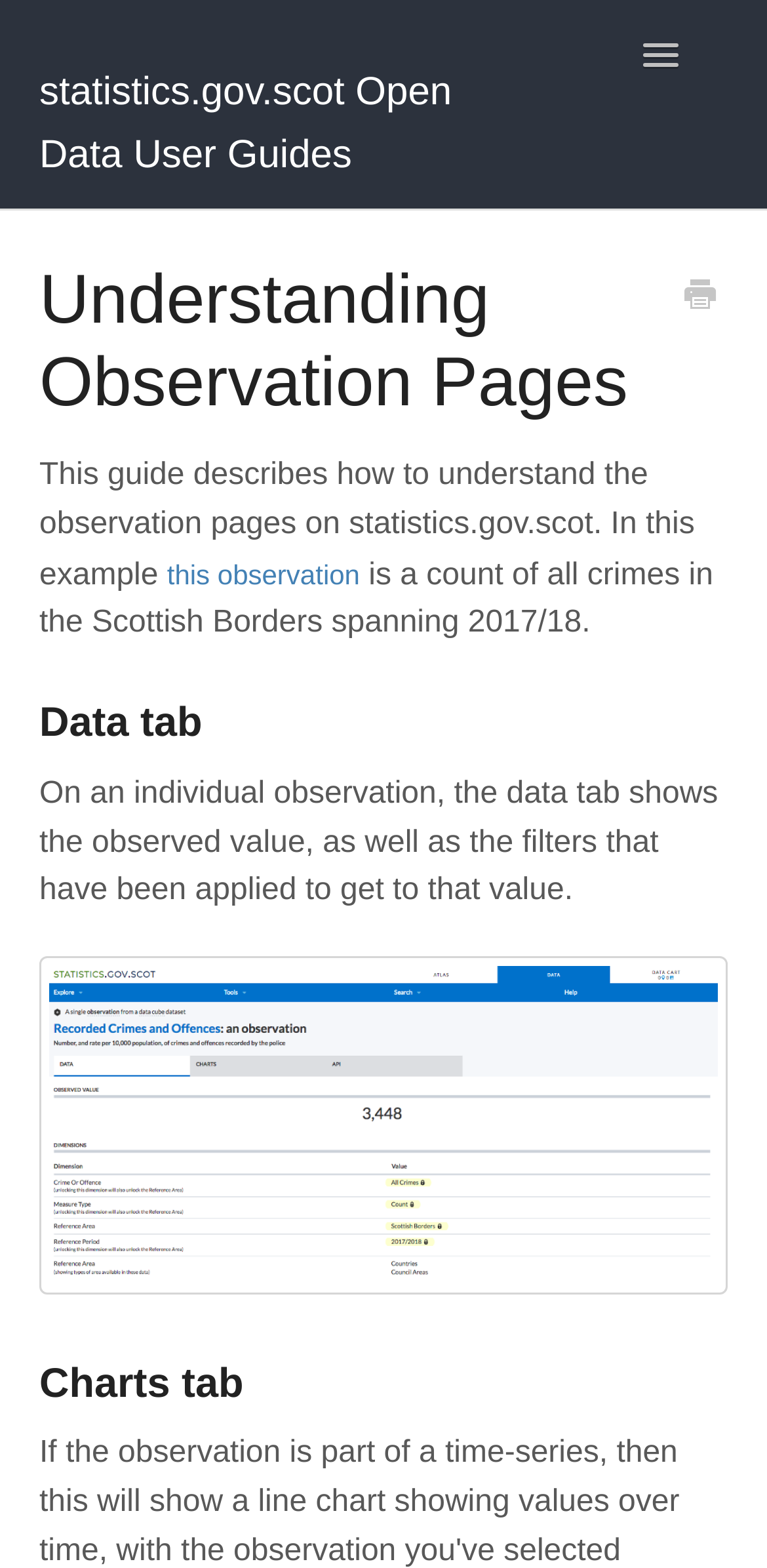Given the element description: "statistics.gov.scot Open Data User Guides", predict the bounding box coordinates of this UI element. The coordinates must be four float numbers between 0 and 1, given as [left, top, right, bottom].

[0.051, 0.0, 0.705, 0.133]